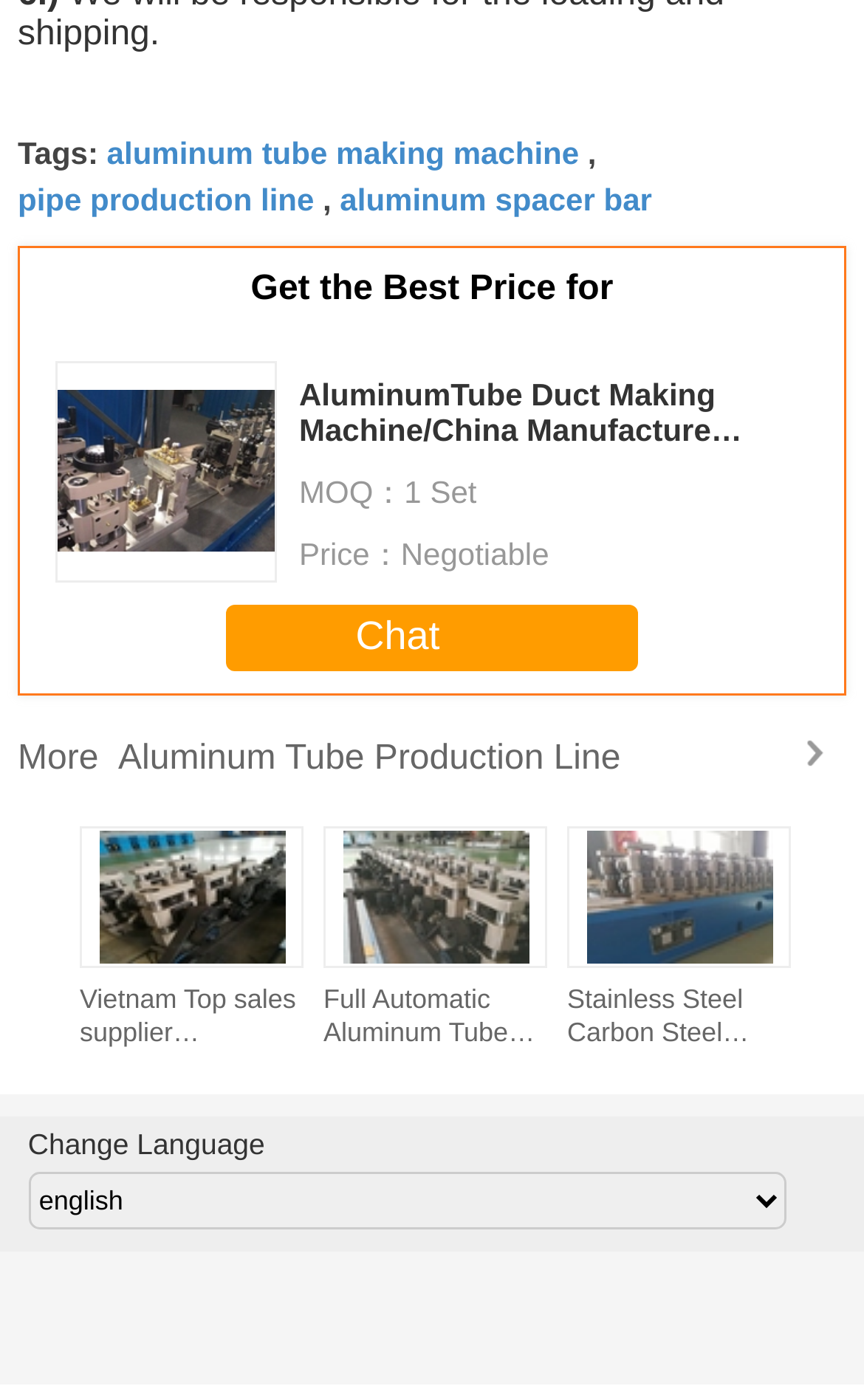Predict the bounding box coordinates of the area that should be clicked to accomplish the following instruction: "View the 'AluminumTube Duct Making Machine/China Manufacture Professional Tube Forming Machine,Steel Automatic Production Line' image". The bounding box coordinates should consist of four float numbers between 0 and 1, i.e., [left, top, right, bottom].

[0.067, 0.259, 0.318, 0.414]